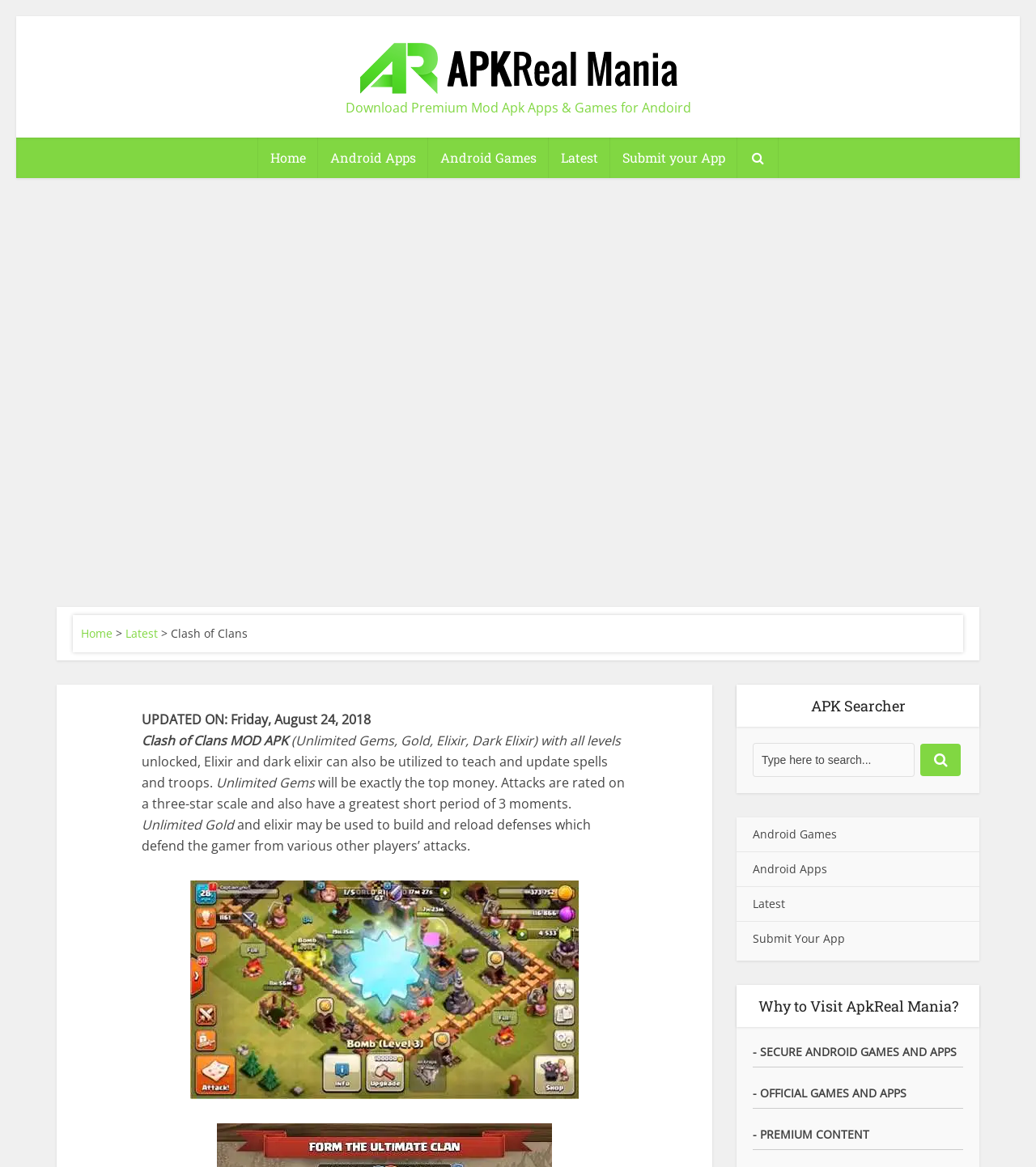Please locate the bounding box coordinates of the element that needs to be clicked to achieve the following instruction: "Visit APKReal Mania homepage". The coordinates should be four float numbers between 0 and 1, i.e., [left, top, right, bottom].

[0.346, 0.024, 0.654, 0.081]